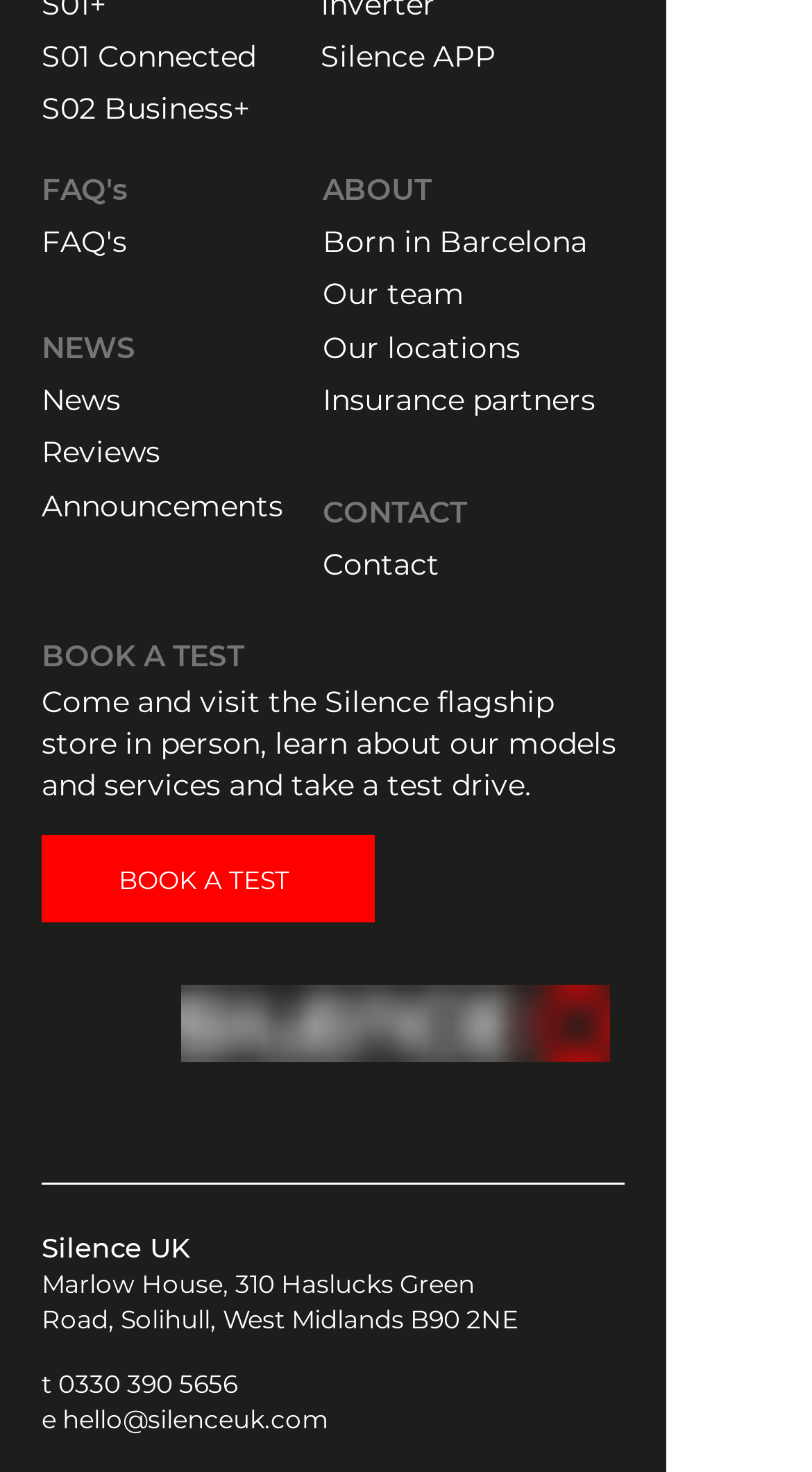Identify the bounding box coordinates of the section that should be clicked to achieve the task described: "Contact Silence UK".

[0.397, 0.372, 0.541, 0.395]